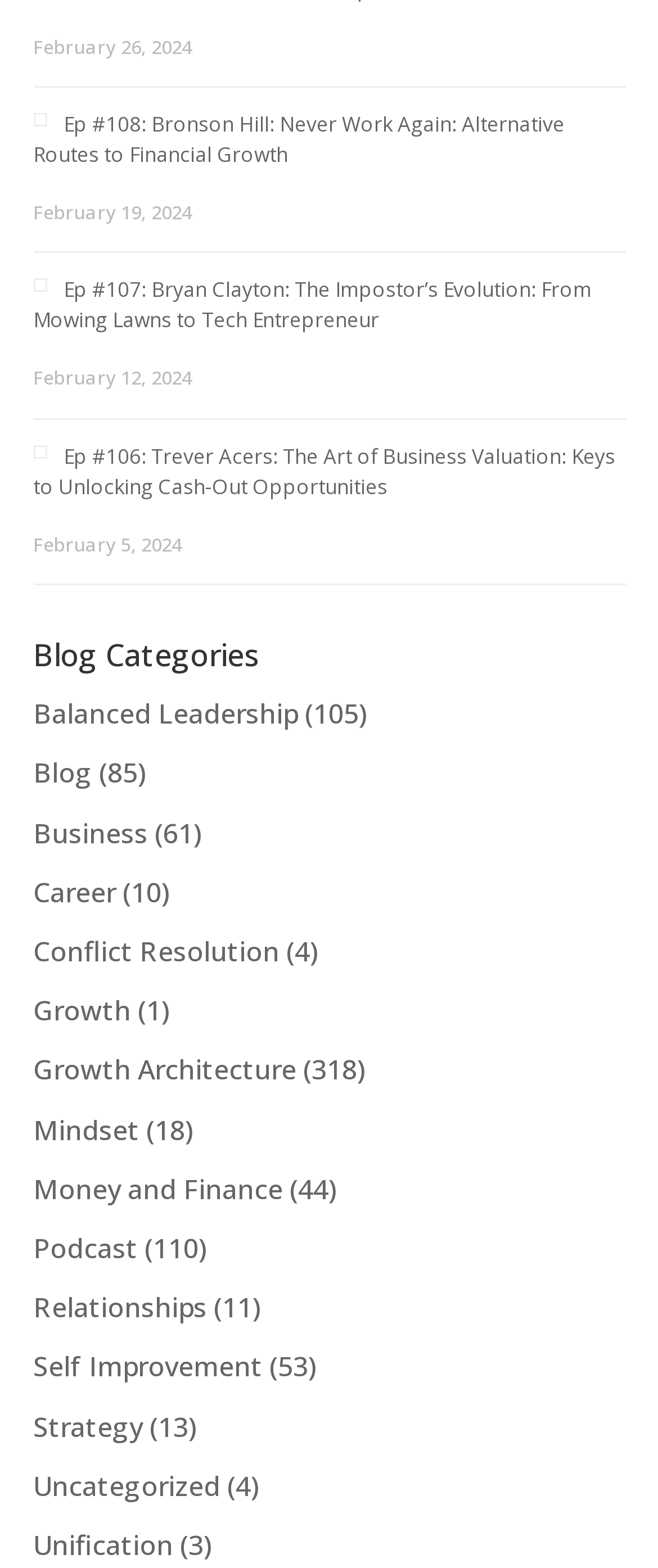What is the date of the latest episode?
Kindly offer a comprehensive and detailed response to the question.

I looked at the dates associated with each episode and found that the latest episode is 'Ep #108: Bronson Hill: Never Work Again: Alternative Routes to Financial Growth', which has a date of 'February 26, 2024'.